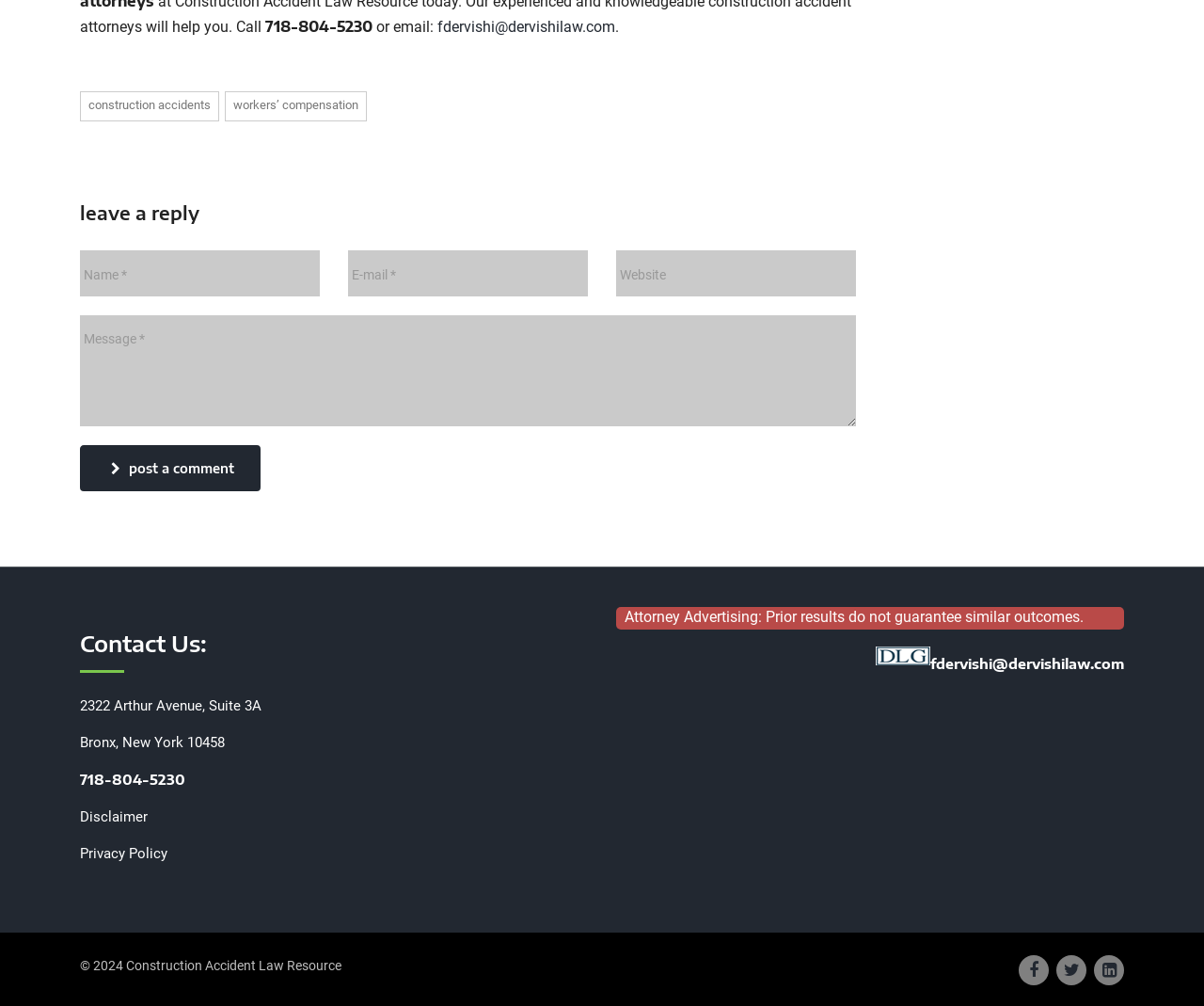What is the copyright year of the website?
Refer to the image and give a detailed answer to the question.

The copyright year of the website is located at the very bottom of the webpage, in the static text element, and it indicates that the website's content is copyrighted in the year 2024.